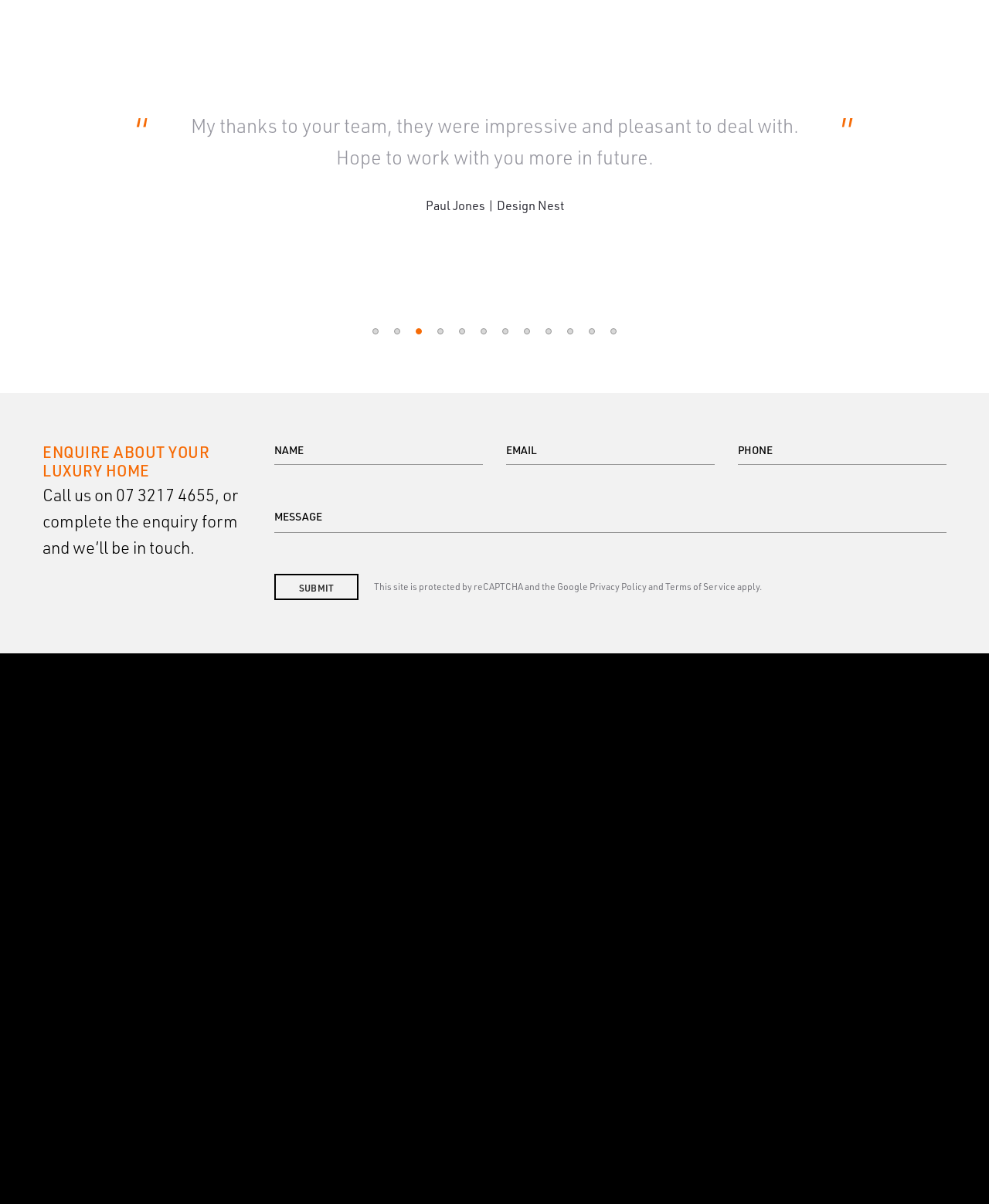Identify the bounding box coordinates for the element that needs to be clicked to fulfill this instruction: "Click the 'Contact' link". Provide the coordinates in the format of four float numbers between 0 and 1: [left, top, right, bottom].

[0.174, 0.696, 0.212, 0.709]